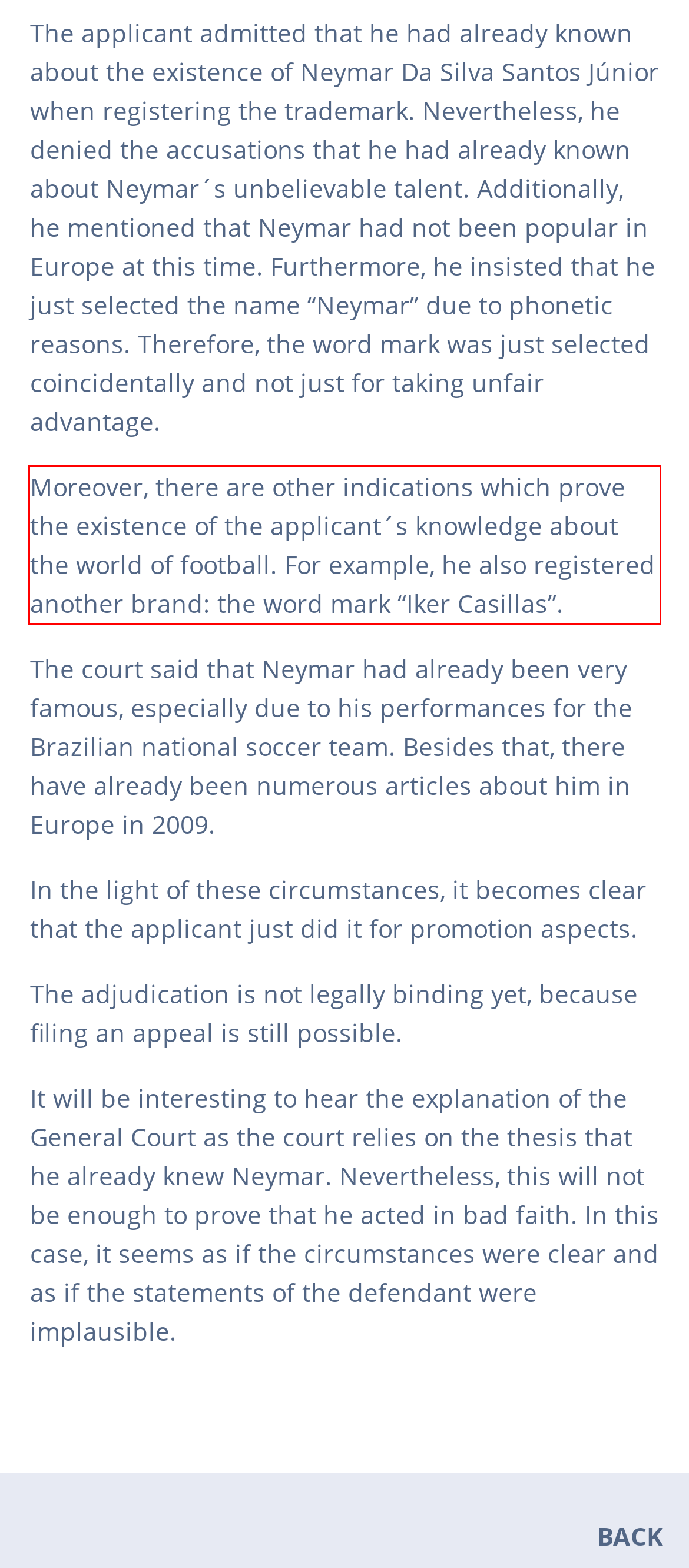Identify the text inside the red bounding box in the provided webpage screenshot and transcribe it.

Moreover, there are other indications which prove the existence of the applicant´s knowledge about the world of football. For example, he also registered another brand: the word mark “Iker Casillas”.